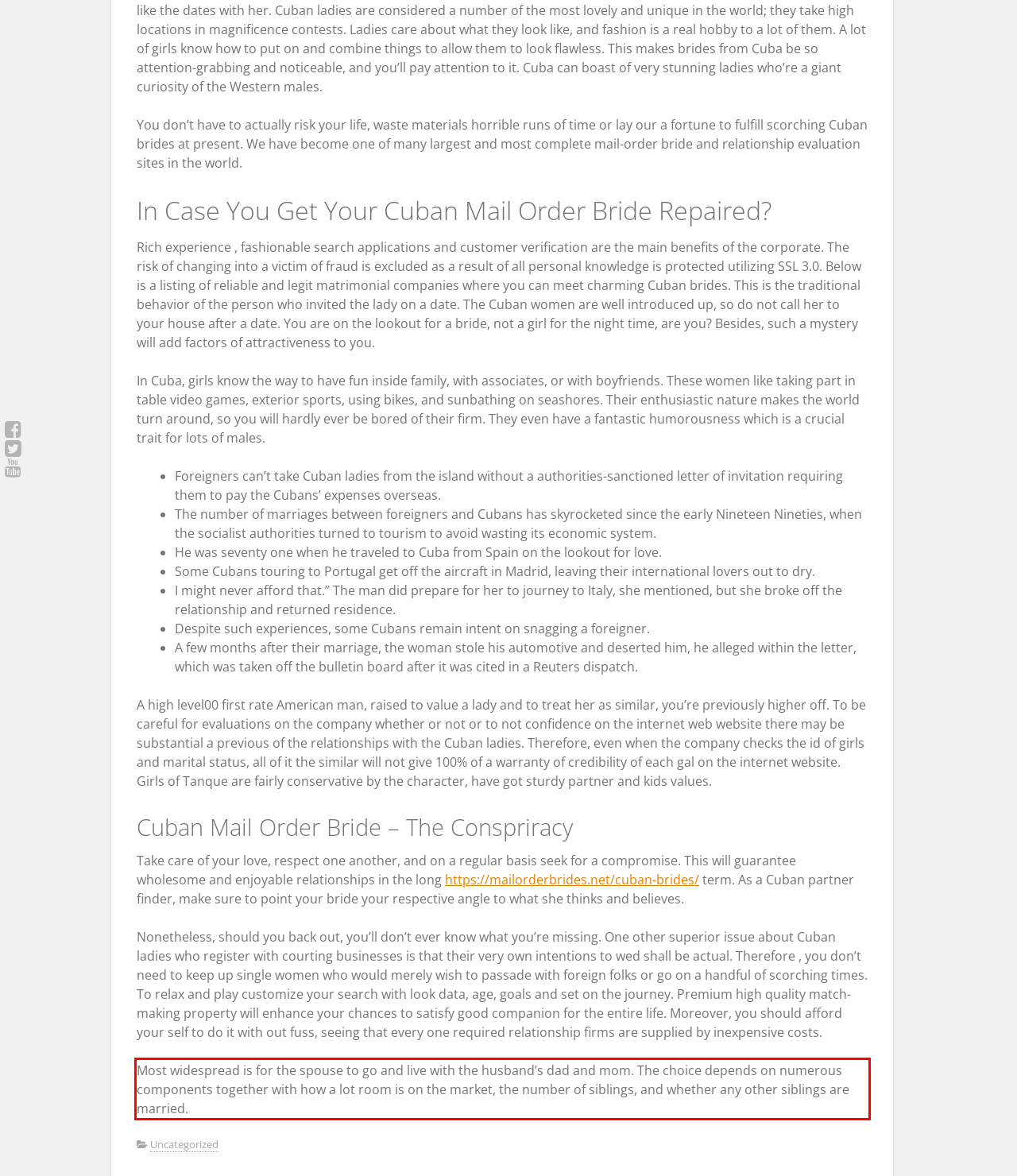Please examine the webpage screenshot and extract the text within the red bounding box using OCR.

Most widespread is for the spouse to go and live with the husband’s dad and mom. The choice depends on numerous components together with how a lot room is on the market, the number of siblings, and whether any other siblings are married.